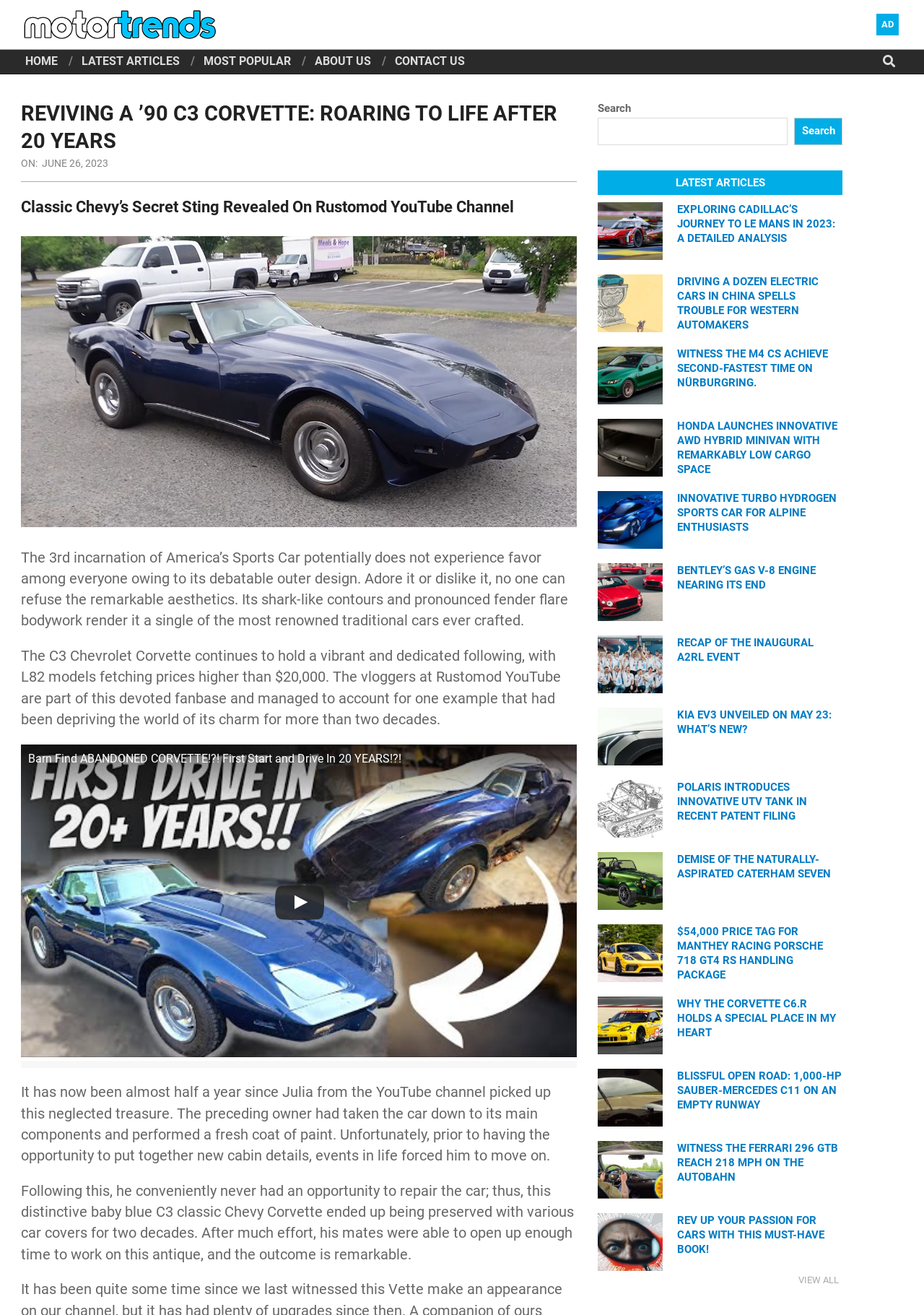Identify the bounding box for the UI element described as: "parent_node: Search name="s"". The coordinates should be four float numbers between 0 and 1, i.e., [left, top, right, bottom].

[0.647, 0.089, 0.852, 0.11]